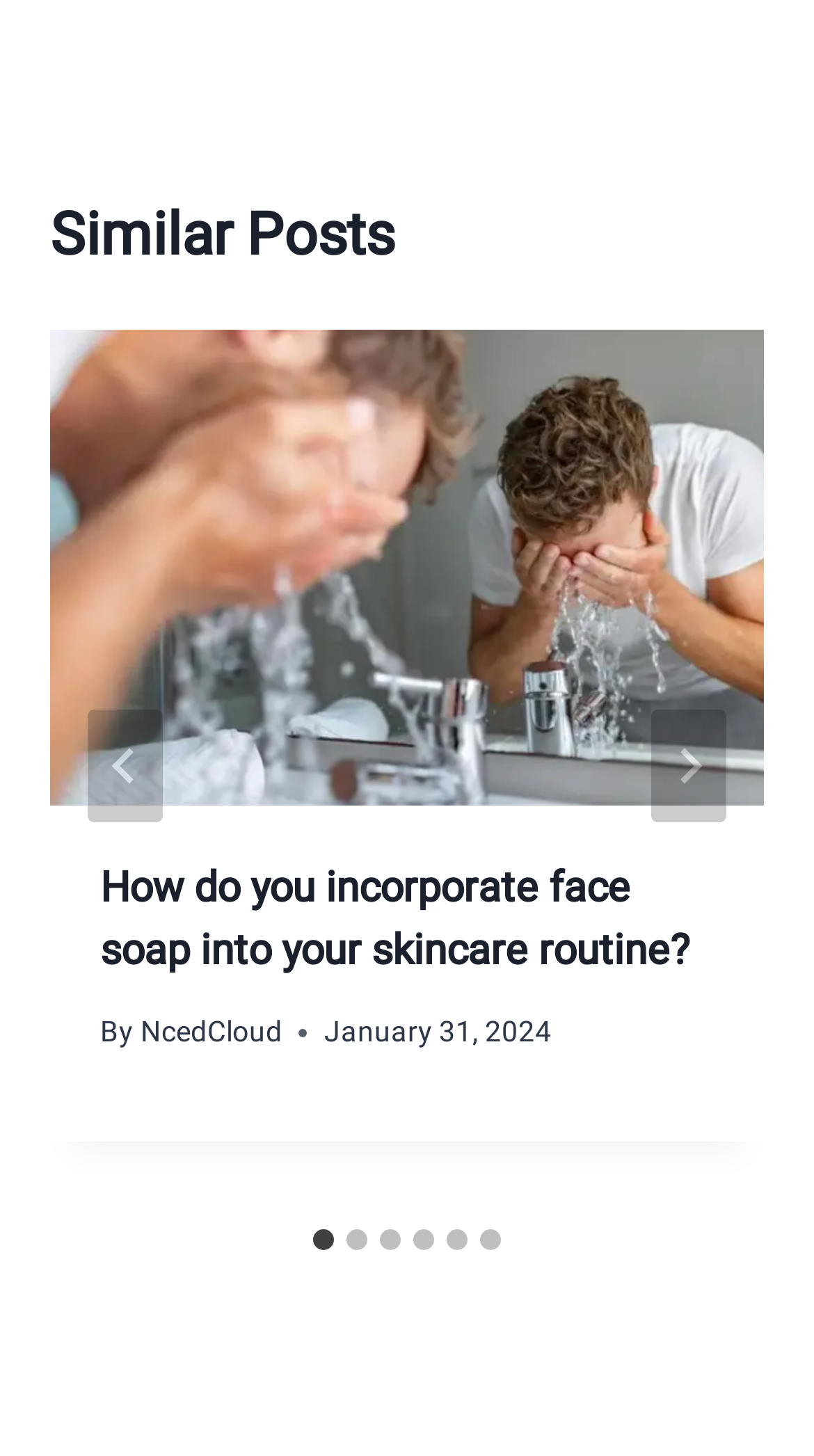Please give a succinct answer to the question in one word or phrase:
What is the title of the first article?

How do you incorporate face soap into your skincare routine?